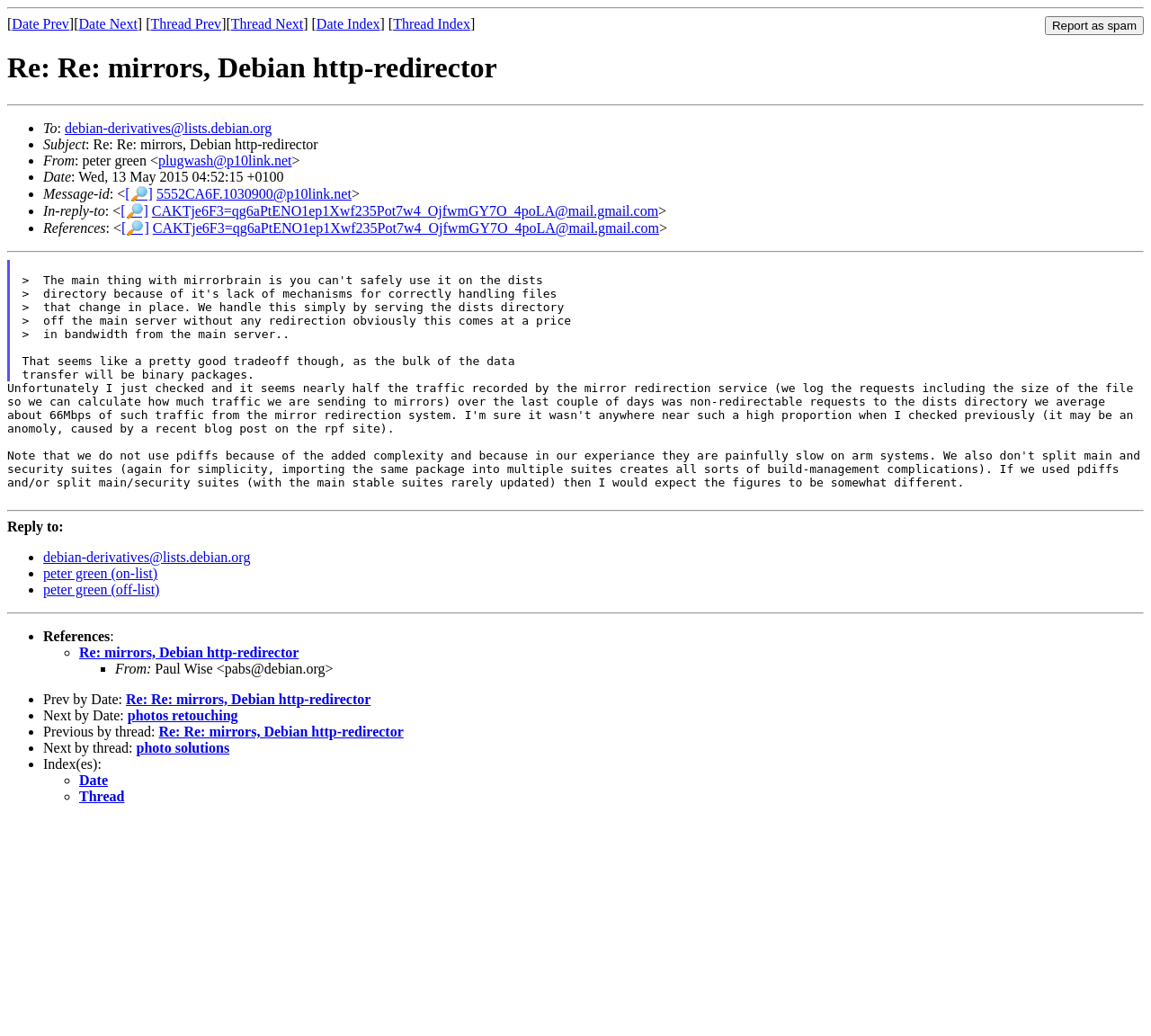Using the provided element description: "Re: mirrors, Debian http-redirector", determine the bounding box coordinates of the corresponding UI element in the screenshot.

[0.069, 0.622, 0.26, 0.637]